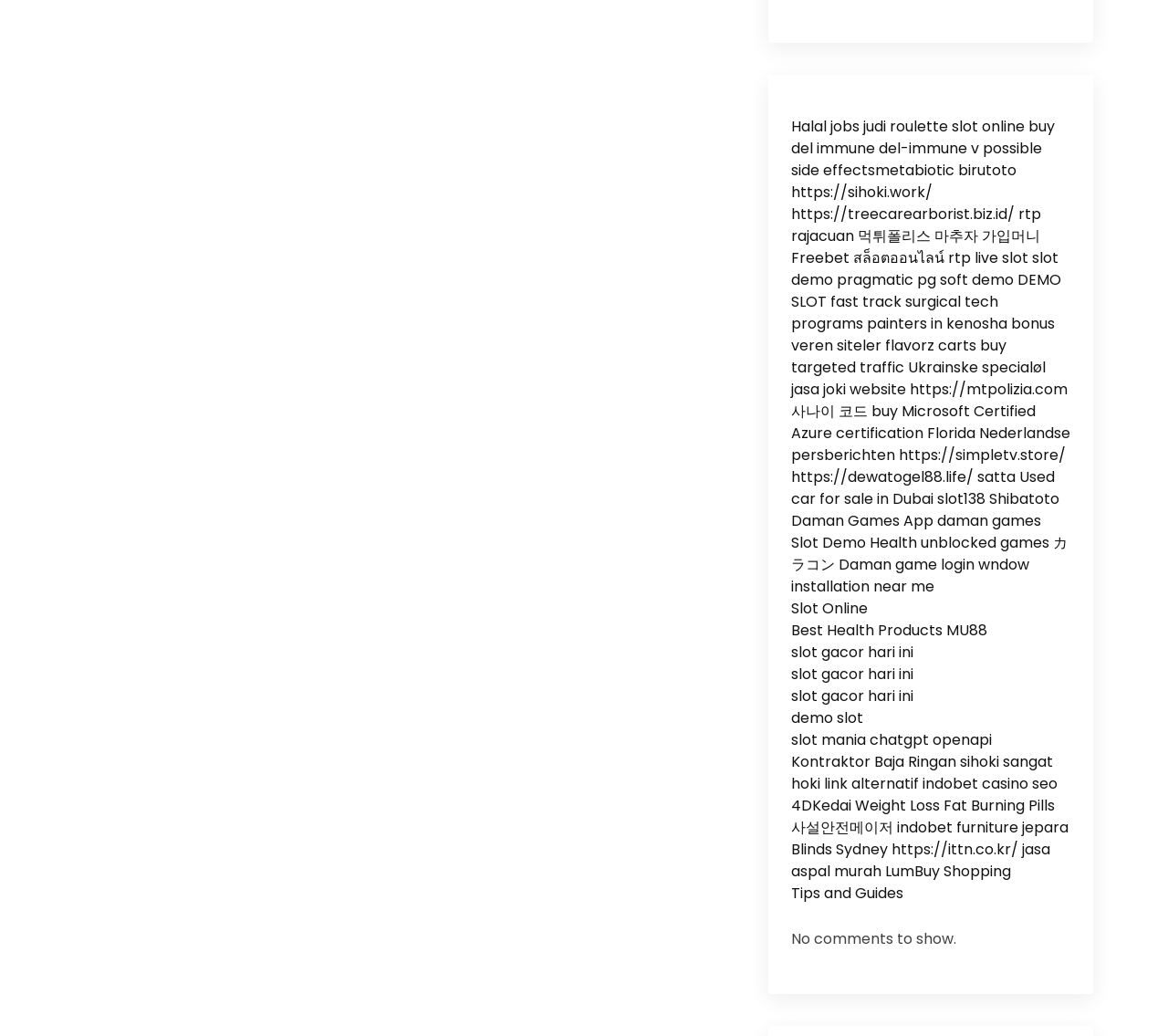What type of links are present on the webpage?
Using the image, provide a detailed and thorough answer to the question.

Upon examining the webpage, I noticed that there are numerous links present, including links to websites, online games, and products. These links have different descriptions and bounding box coordinates, indicating that they are scattered throughout the webpage.